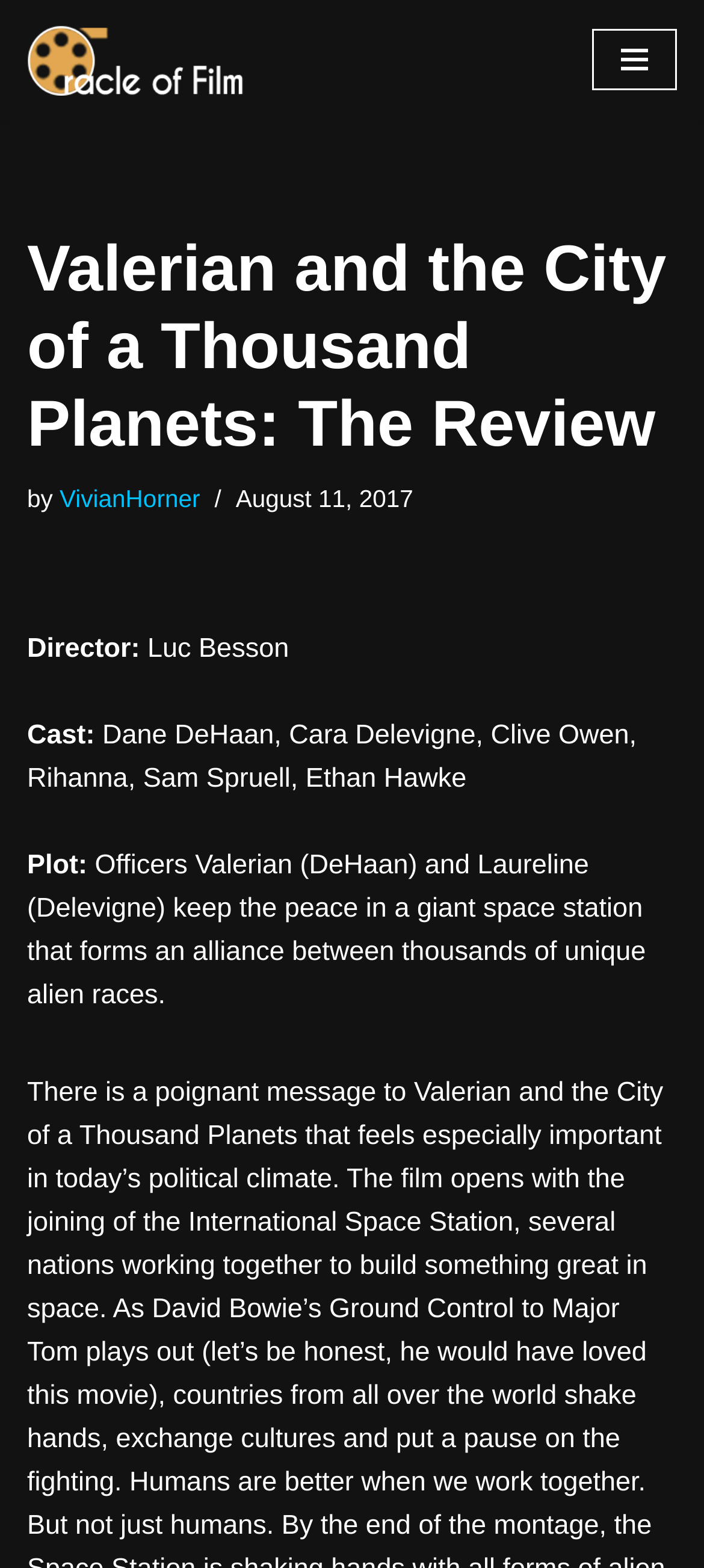Ascertain the bounding box coordinates for the UI element detailed here: "Skip to content". The coordinates should be provided as [left, top, right, bottom] with each value being a float between 0 and 1.

[0.0, 0.037, 0.077, 0.06]